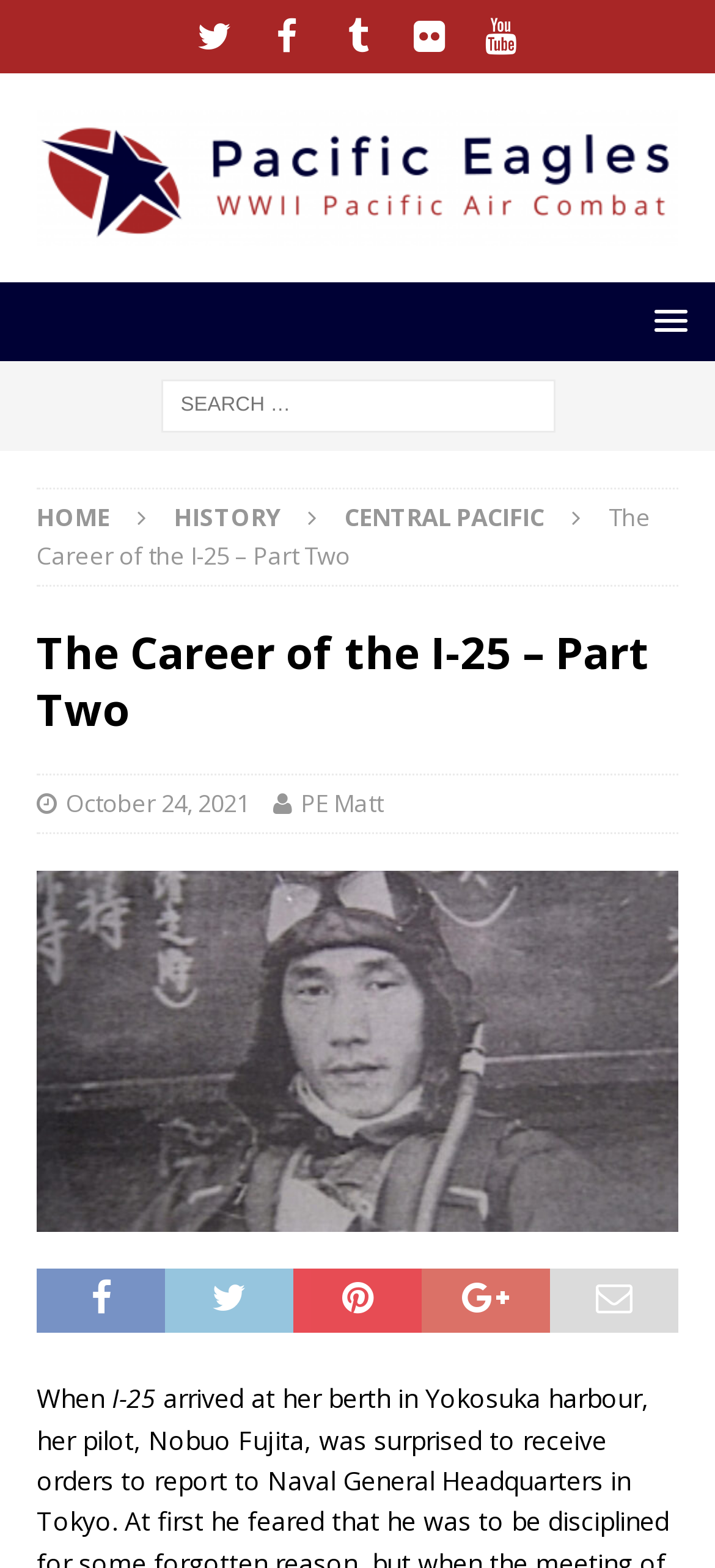Specify the bounding box coordinates of the area to click in order to follow the given instruction: "Read about CENTRAL PACIFIC."

[0.482, 0.319, 0.762, 0.34]